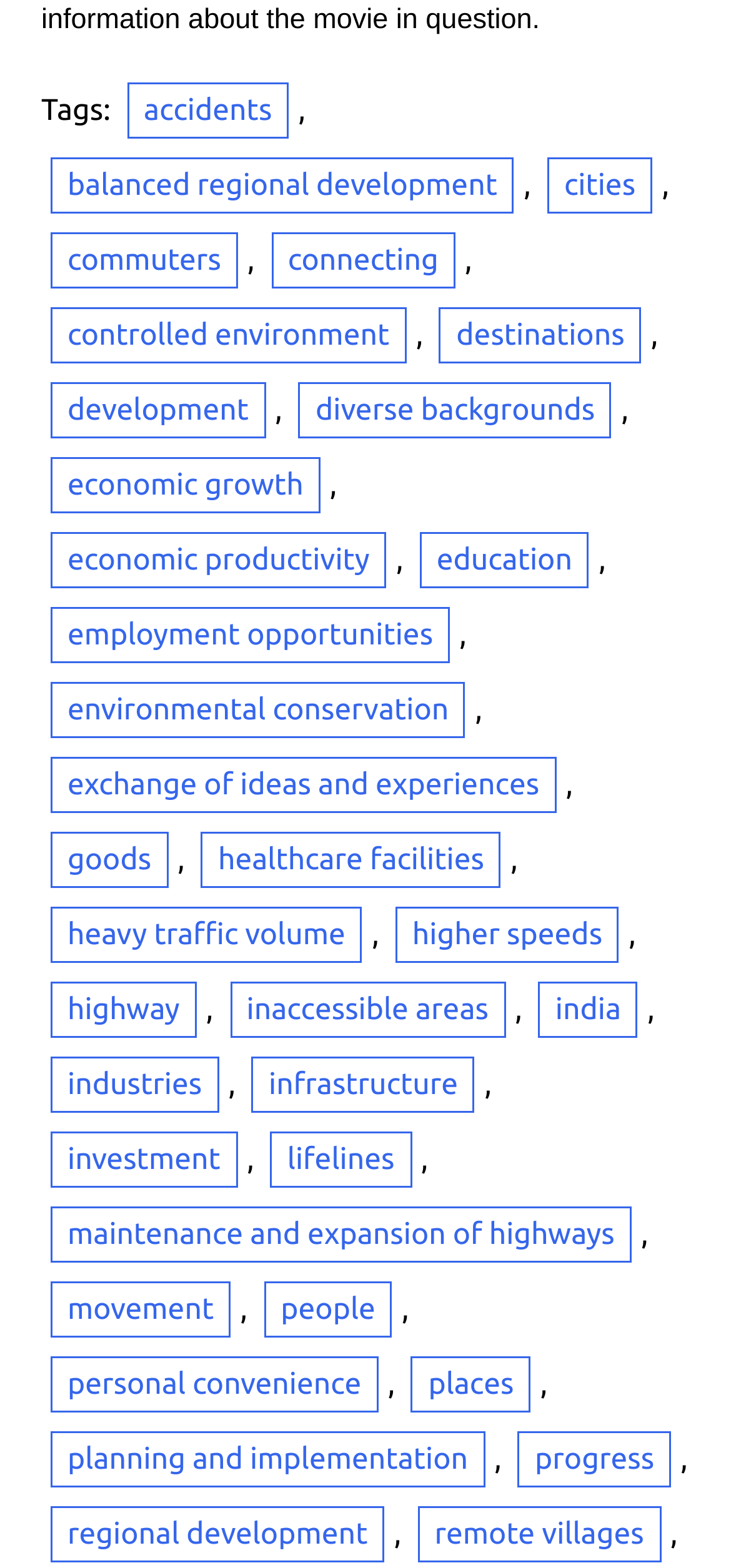Specify the bounding box coordinates of the area to click in order to execute this command: 'visit balanced regional development'. The coordinates should consist of four float numbers ranging from 0 to 1, and should be formatted as [left, top, right, bottom].

[0.069, 0.101, 0.703, 0.137]